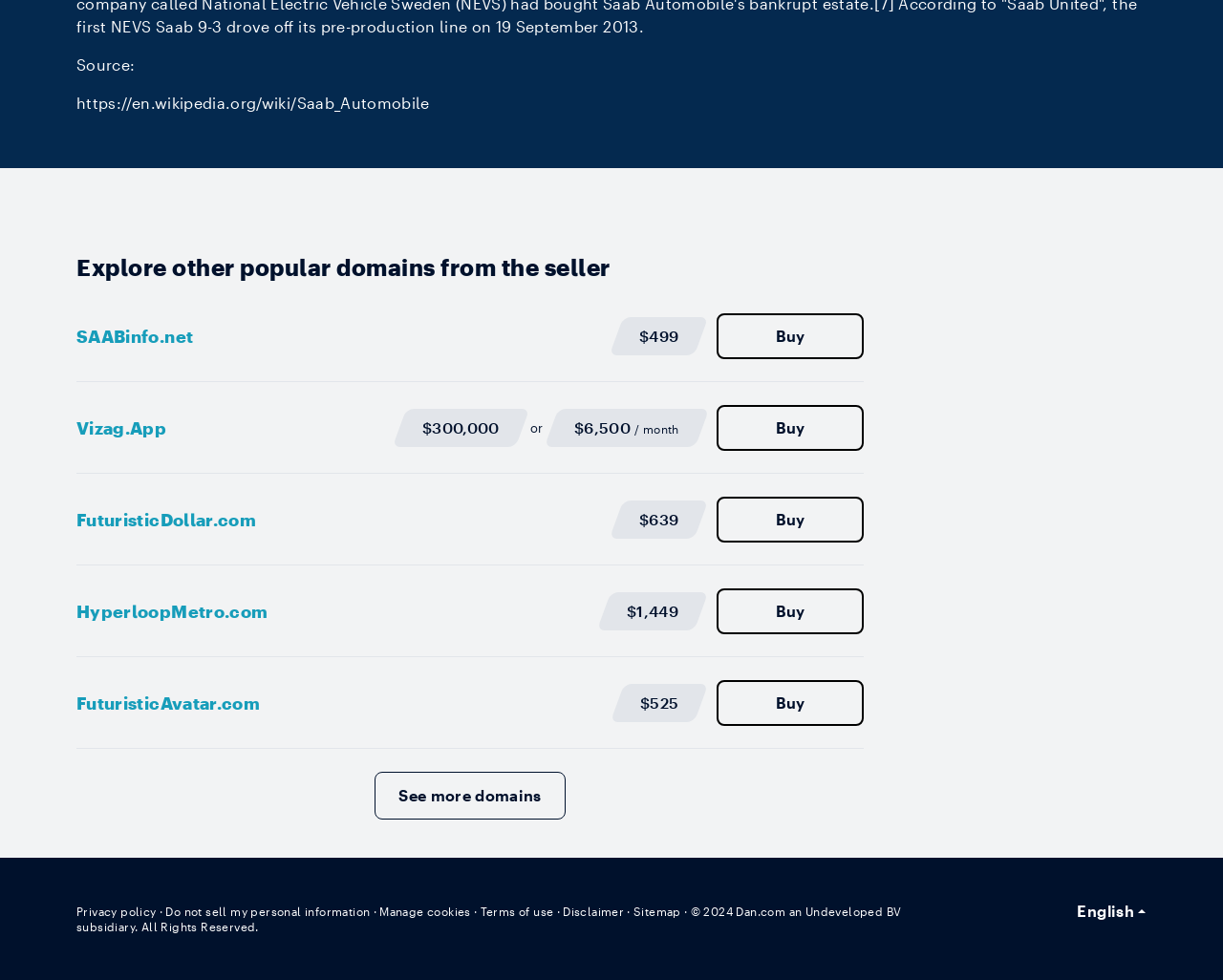Give the bounding box coordinates for the element described by: "SAABinfo.net".

[0.062, 0.331, 0.504, 0.355]